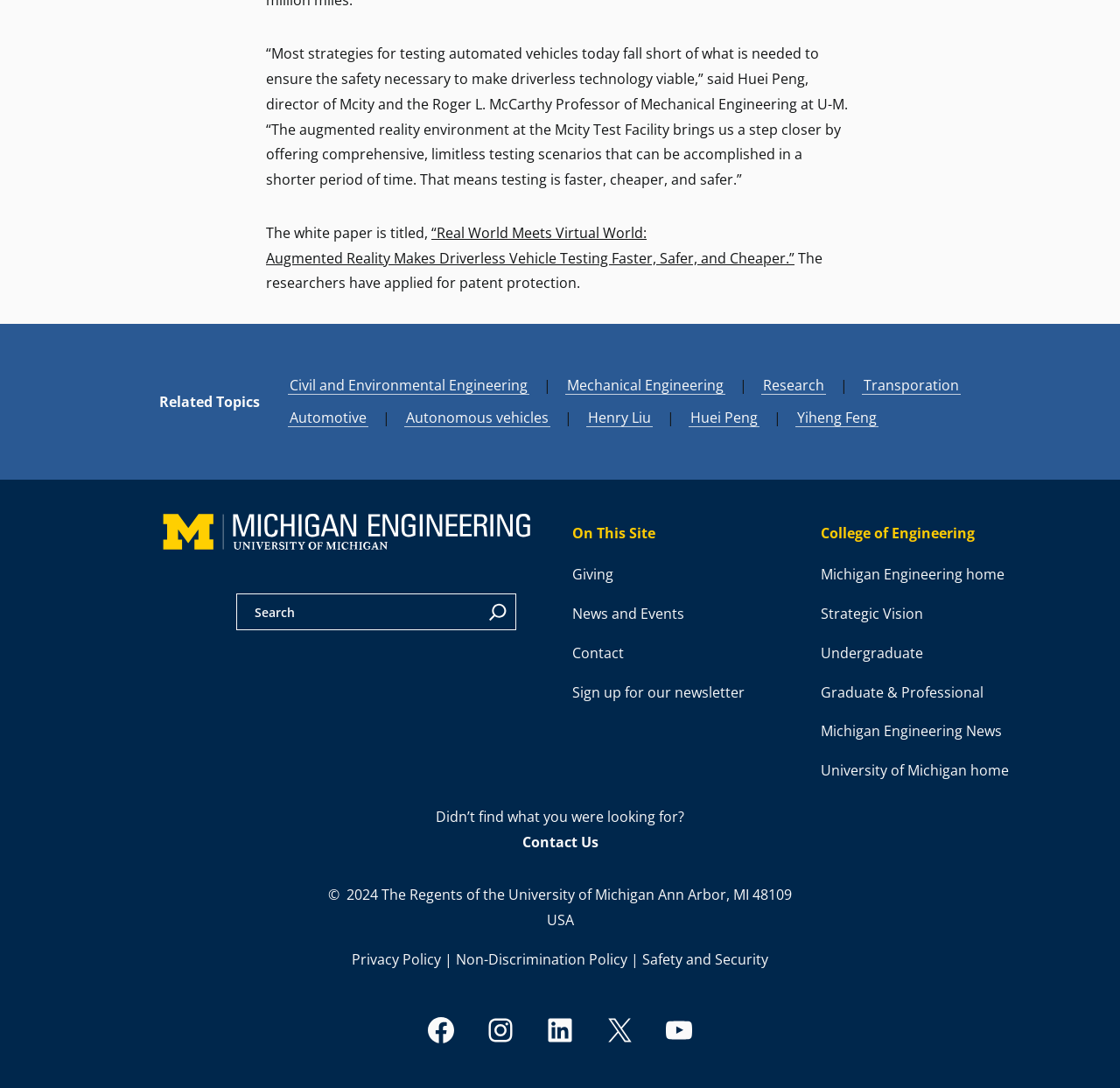What is the title of the white paper mentioned in the article?
Look at the image and respond with a single word or a short phrase.

Real World Meets Virtual World